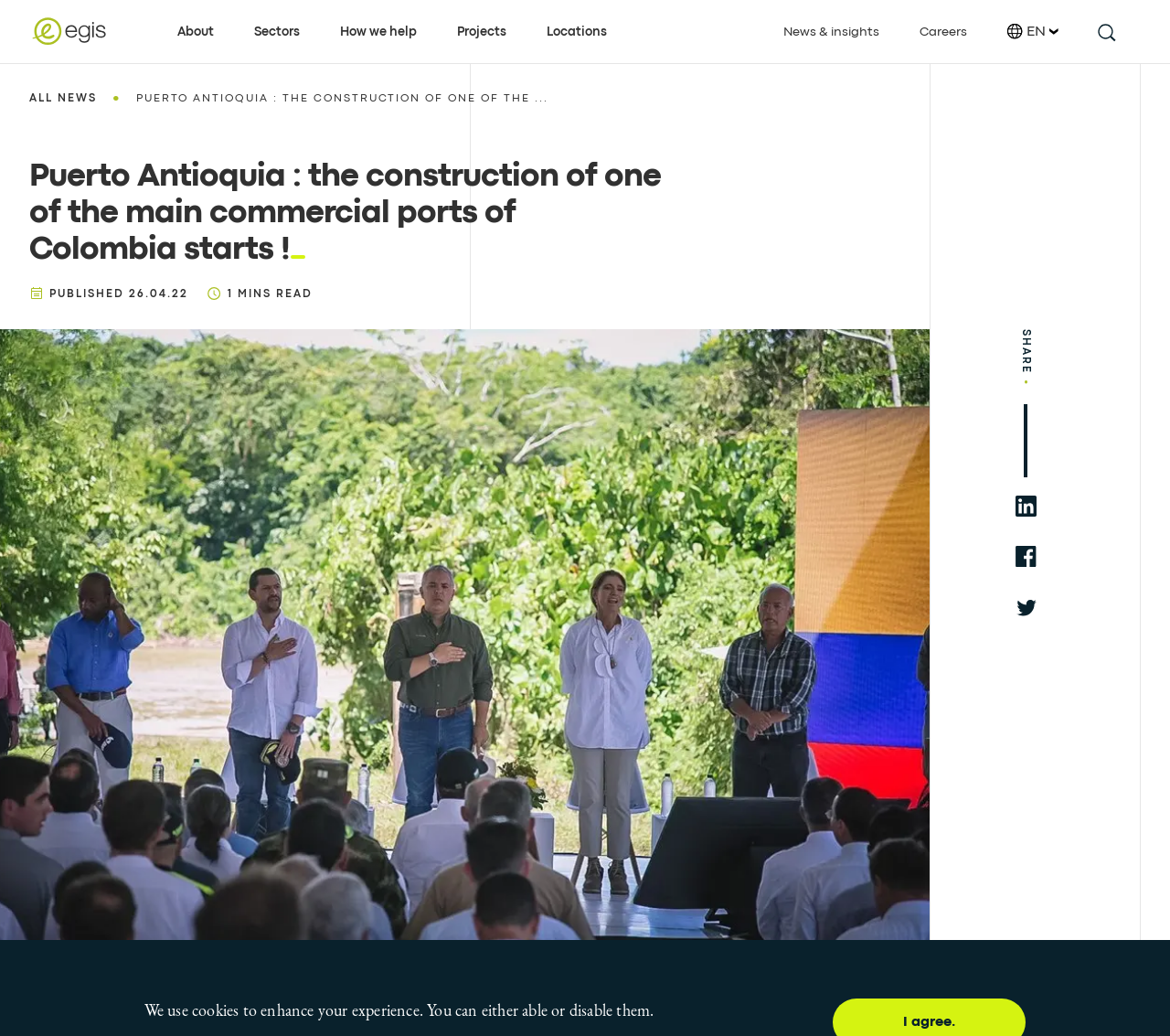What is the date of publication of this news?
Using the information presented in the image, please offer a detailed response to the question.

The answer can be found in the section below the main heading, where it is written 'PUBLISHED 26.04.22'.